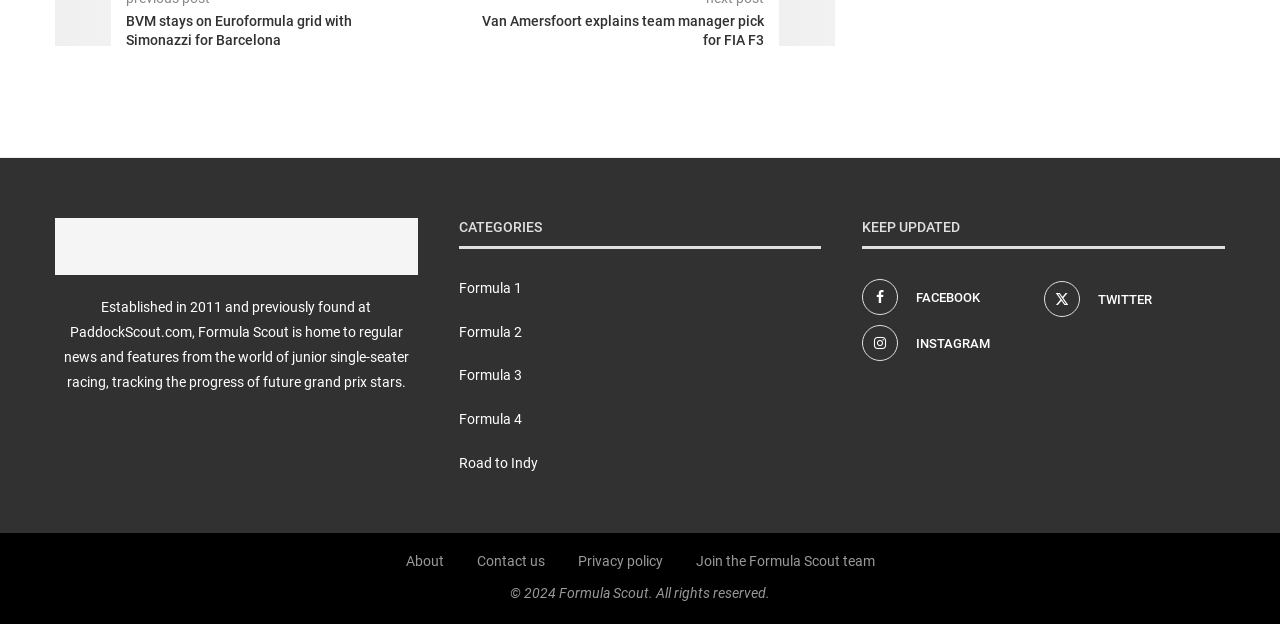What is the year mentioned in the copyright text?
Look at the image and answer the question using a single word or phrase.

2024